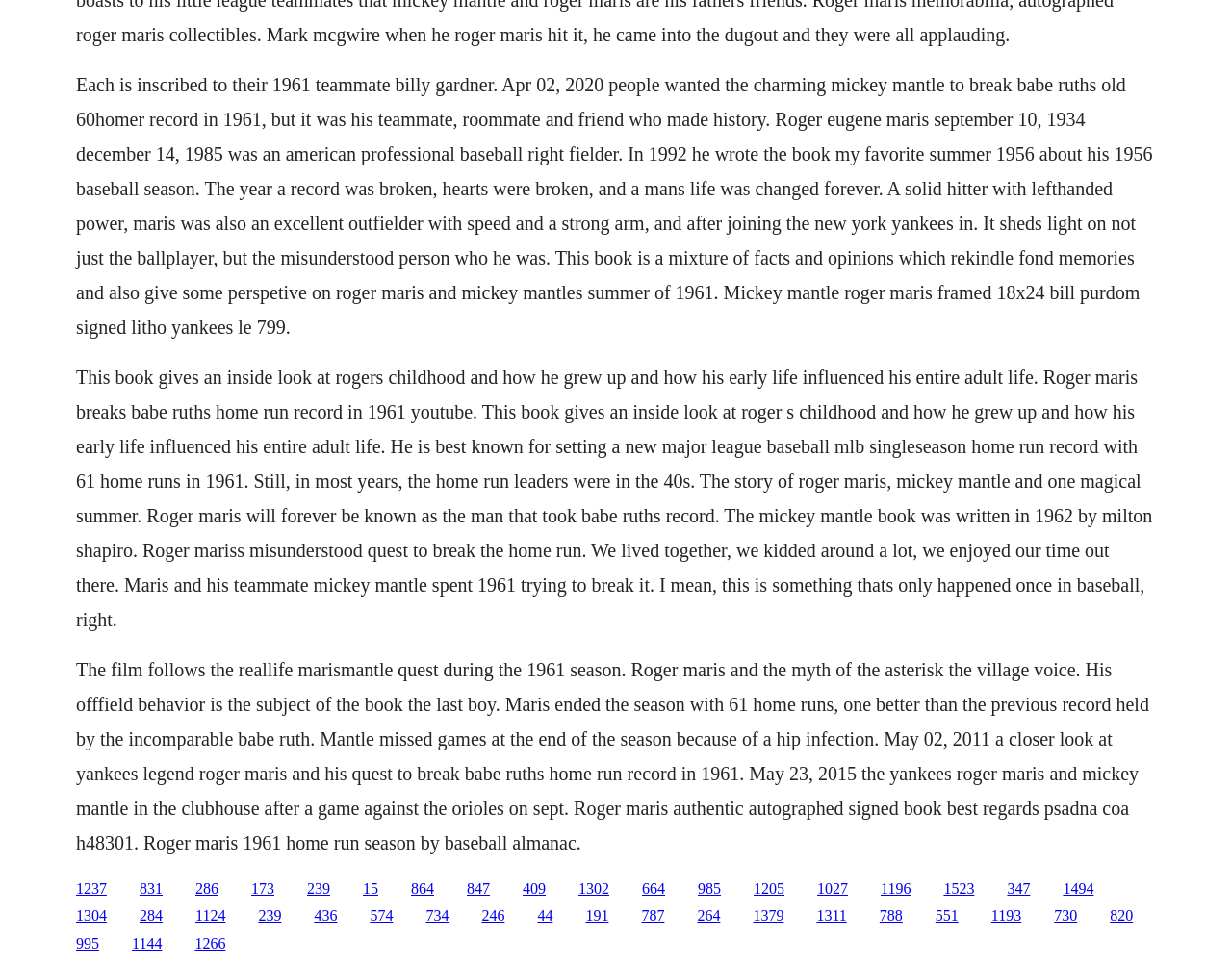What is the title of the book written by Roger Maris?
Using the visual information, reply with a single word or short phrase.

My Favorite Summer 1956